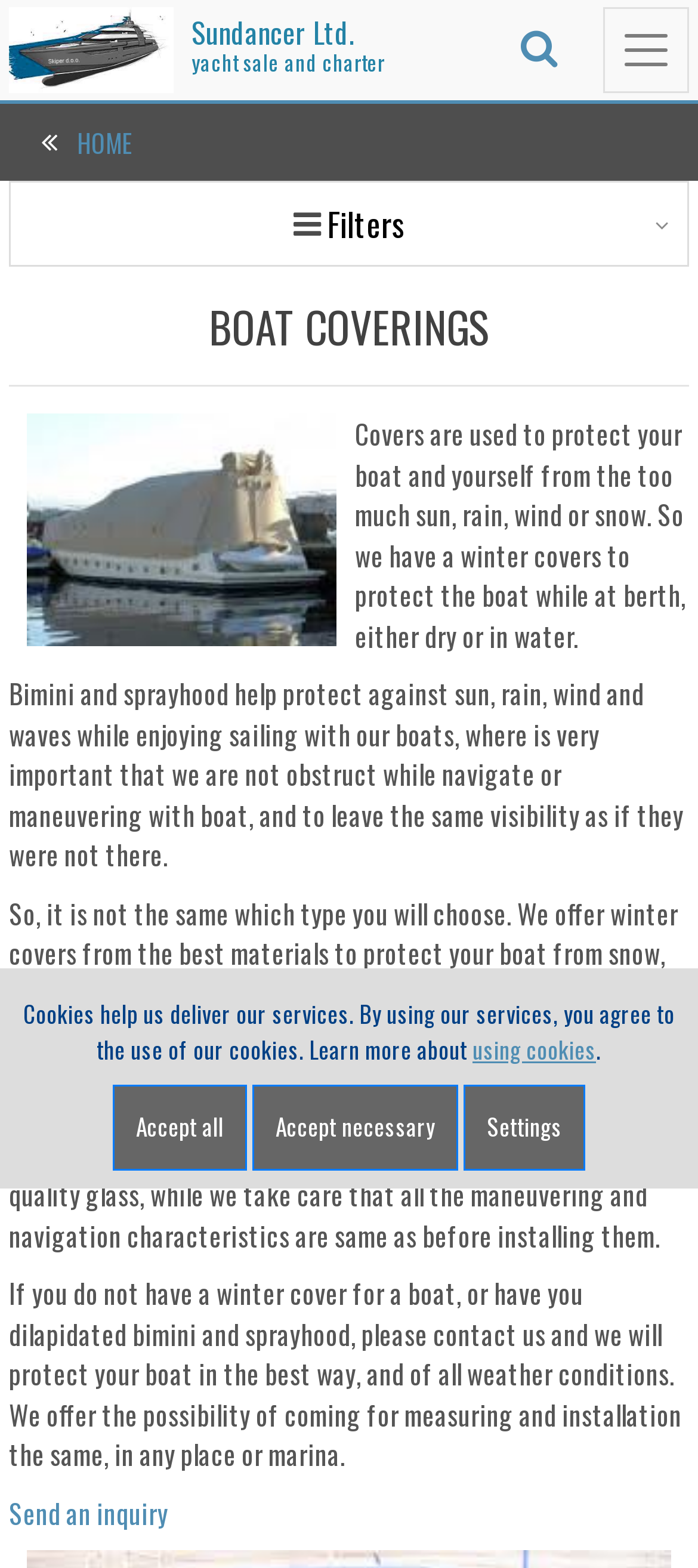Use a single word or phrase to answer the question: What is the purpose of boat covers?

To protect boat and users